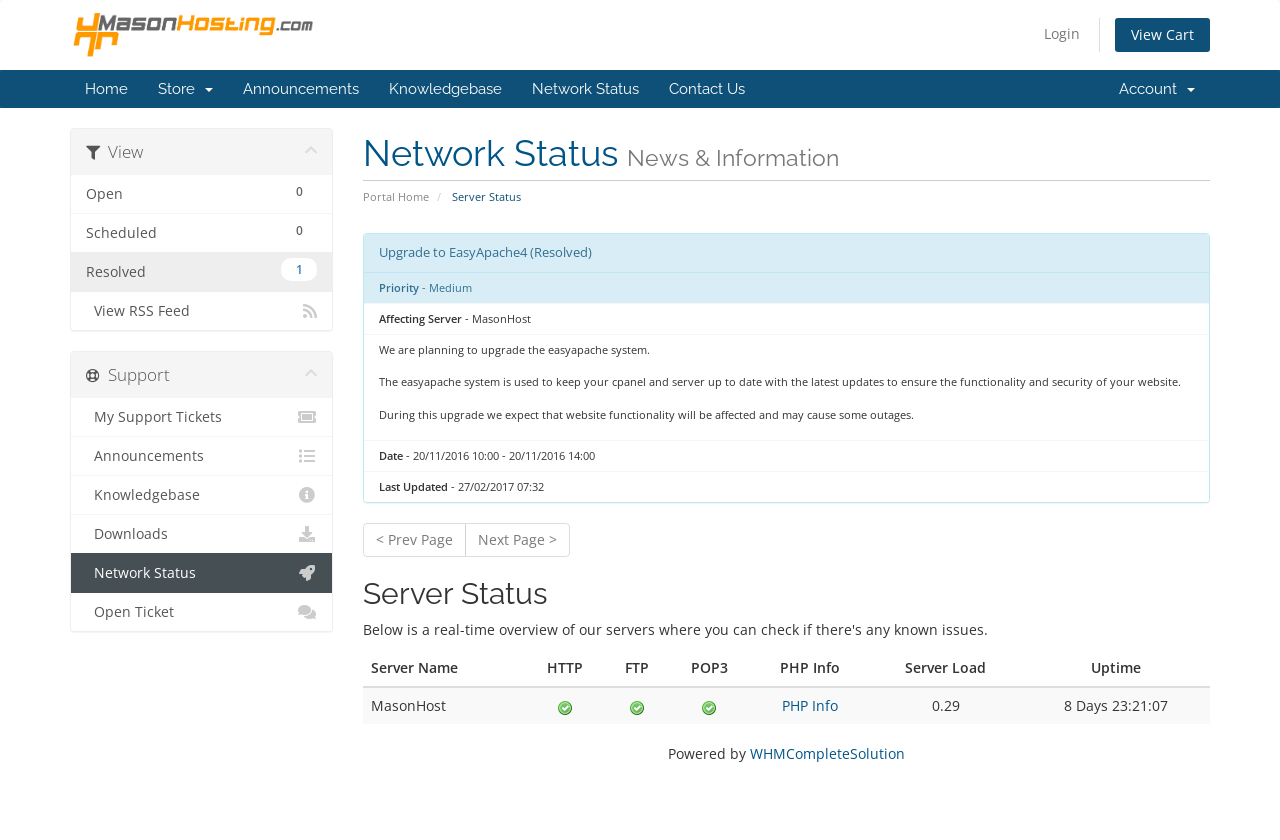Identify the bounding box coordinates of the element that should be clicked to fulfill this task: "View the 'Network Status News & Information'". The coordinates should be provided as four float numbers between 0 and 1, i.e., [left, top, right, bottom].

[0.283, 0.152, 0.945, 0.215]